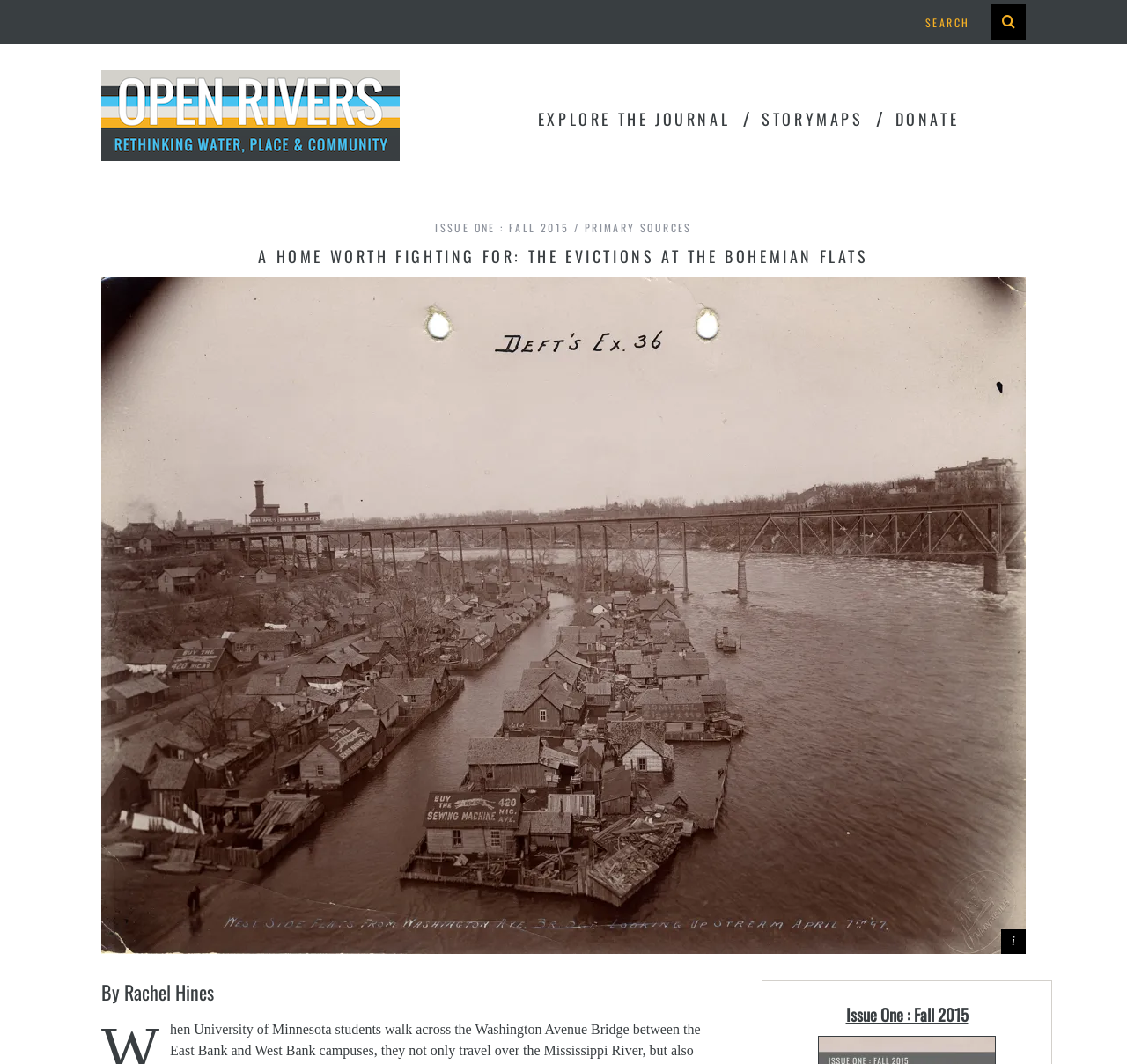Answer briefly with one word or phrase:
What is the topic of the article?

The Evictions at the Bohemian Flats